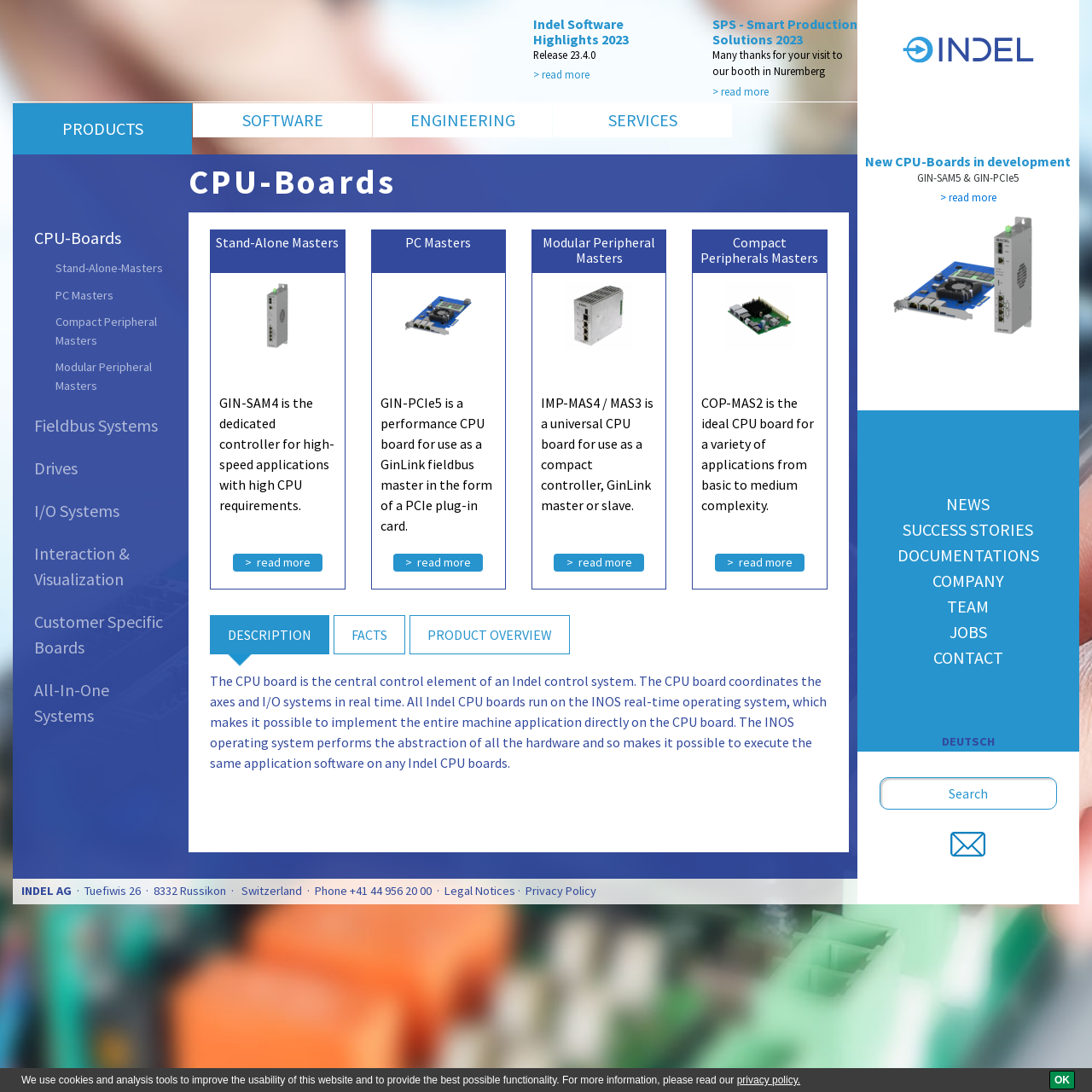Find the bounding box coordinates for the HTML element described in this sentence: "Modular Peripheral Masters". Provide the coordinates as four float numbers between 0 and 1, in the format [left, top, right, bottom].

[0.051, 0.328, 0.153, 0.362]